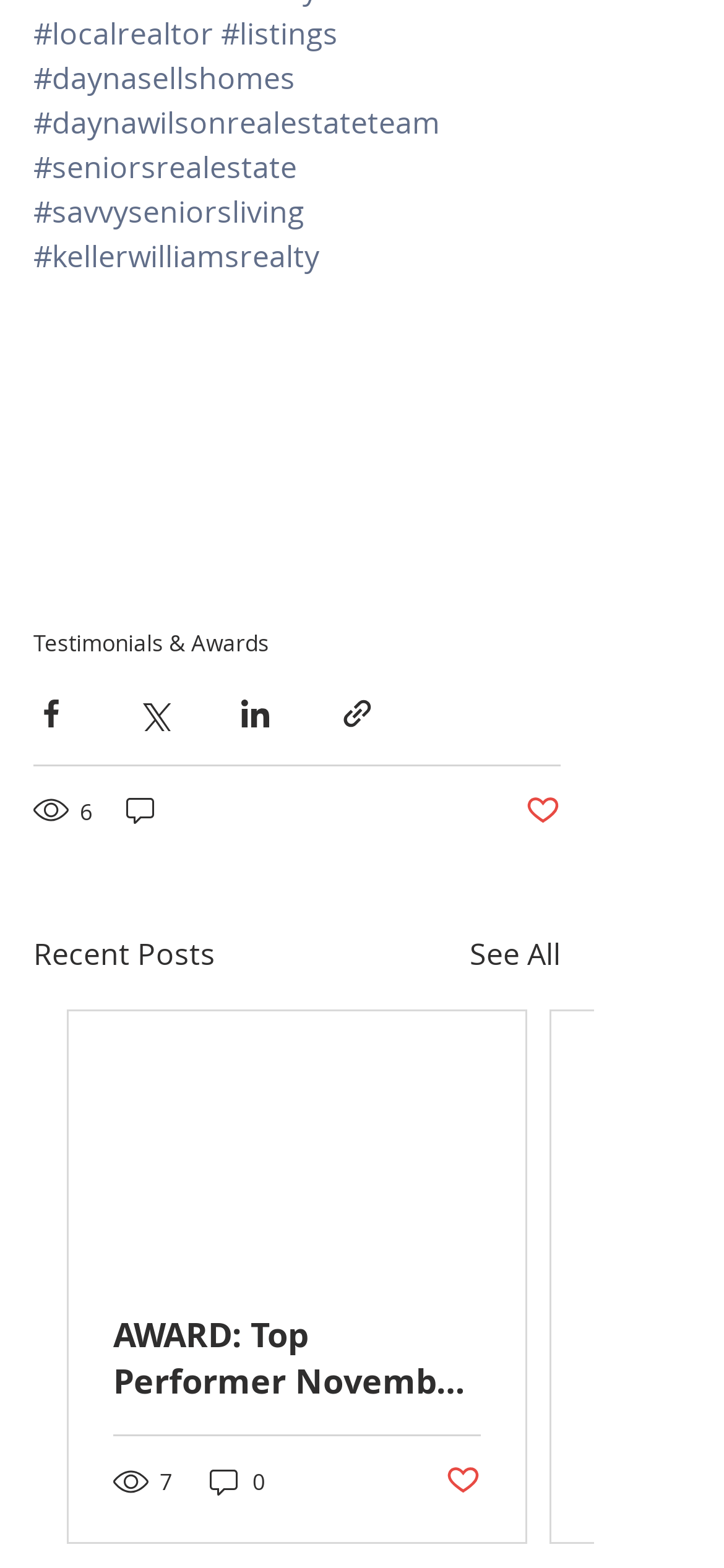Please specify the bounding box coordinates of the clickable region to carry out the following instruction: "Click on the 'Did you know?' link". The coordinates should be four float numbers between 0 and 1, in the format [left, top, right, bottom].

None